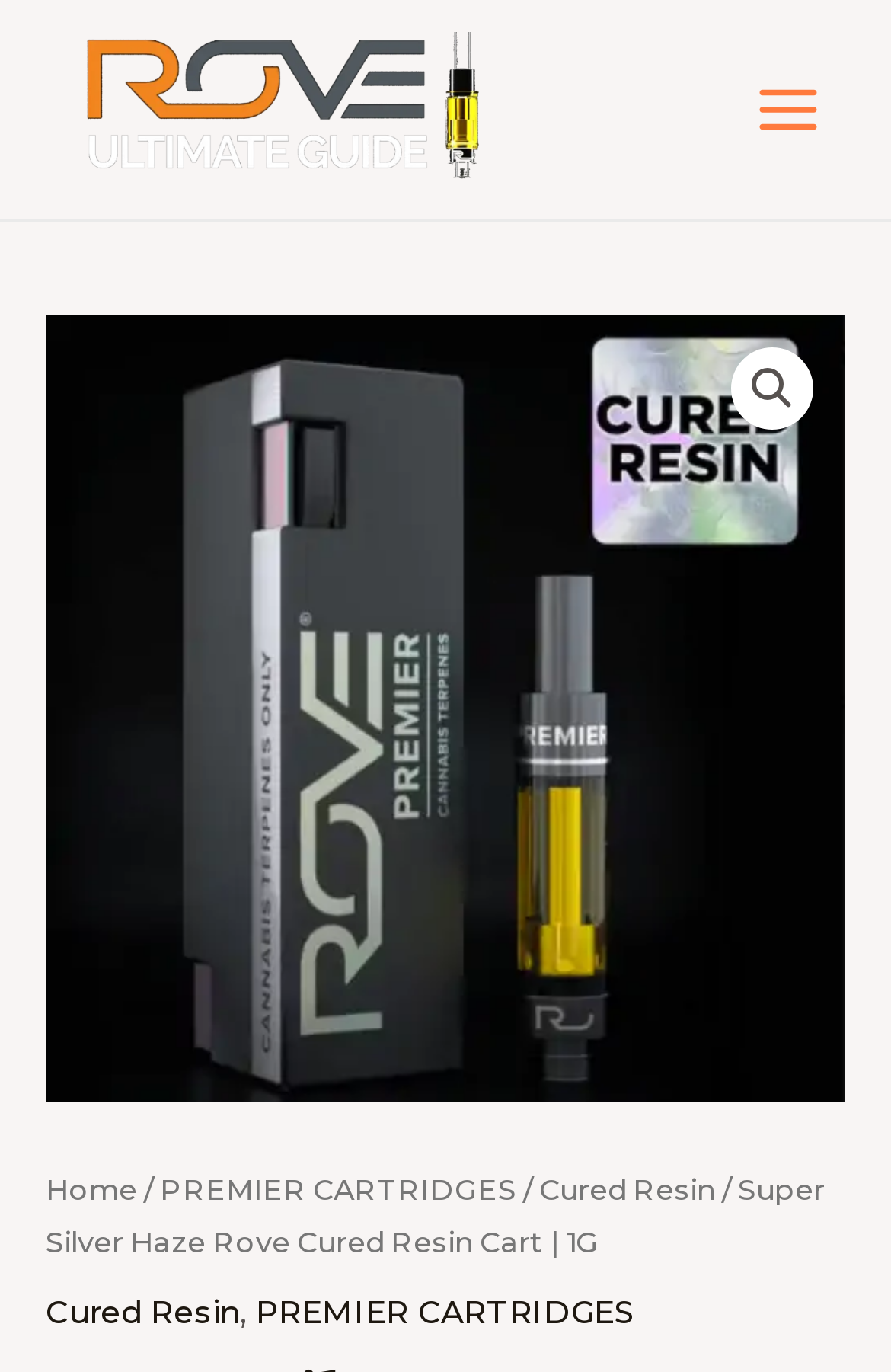Could you identify the text that serves as the heading for this webpage?

Super Silver Haze Rove Cured Resin Cart | 1G